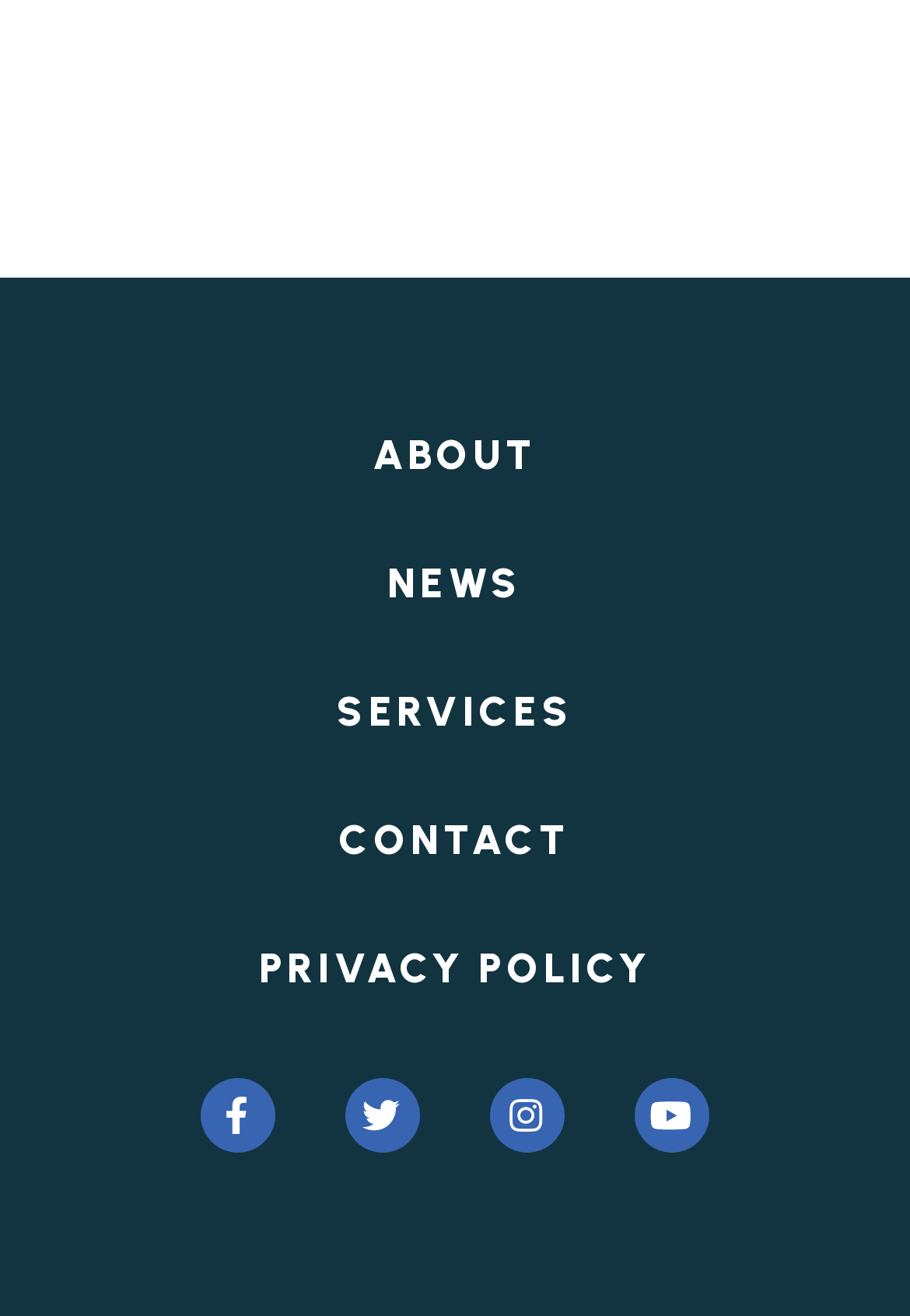From the element description: "Privacy Policy", extract the bounding box coordinates of the UI element. The coordinates should be expressed as four float numbers between 0 and 1, in the order [left, top, right, bottom].

[0.285, 0.689, 0.715, 0.787]